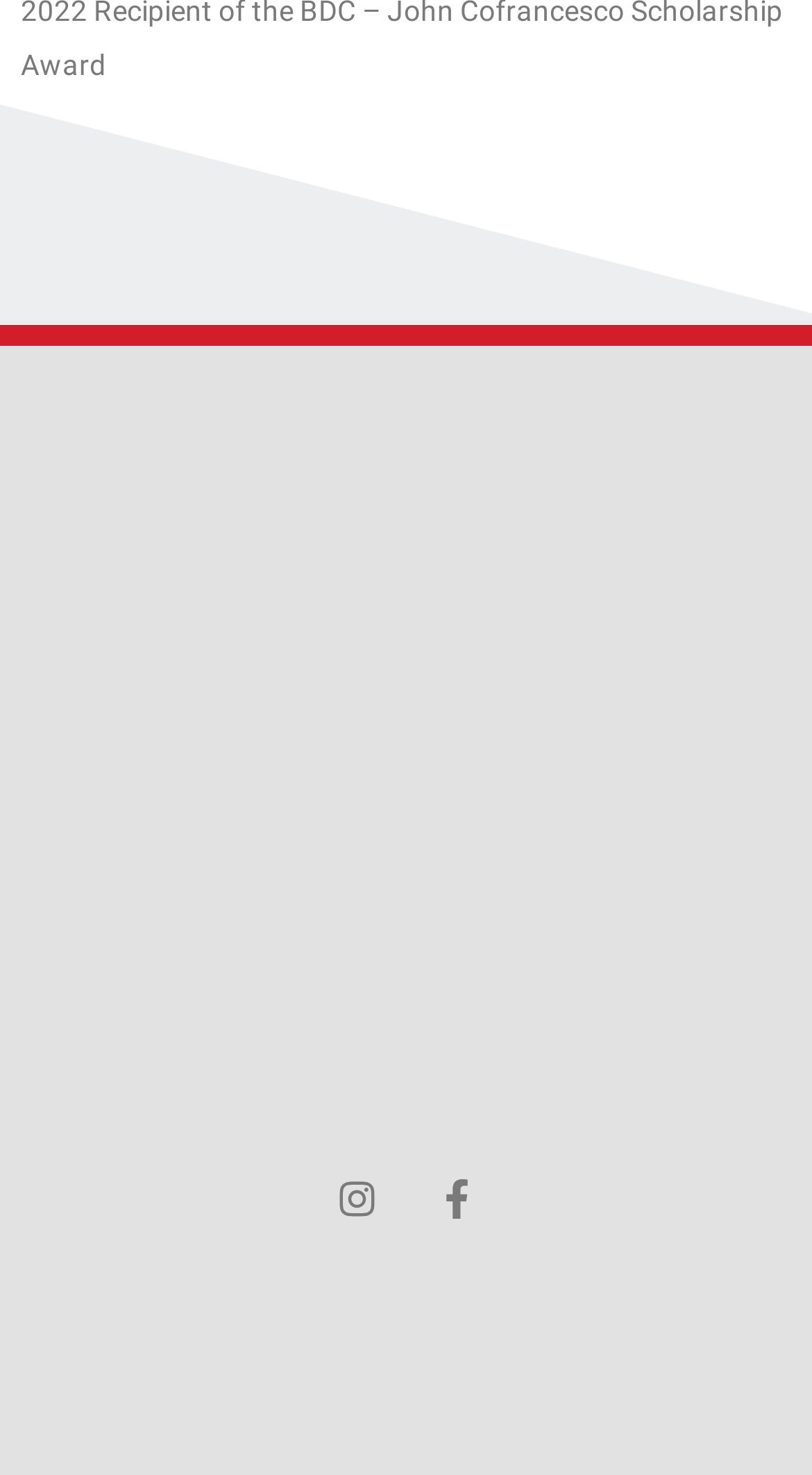Extract the bounding box of the UI element described as: "Instagram".

[0.39, 0.786, 0.487, 0.84]